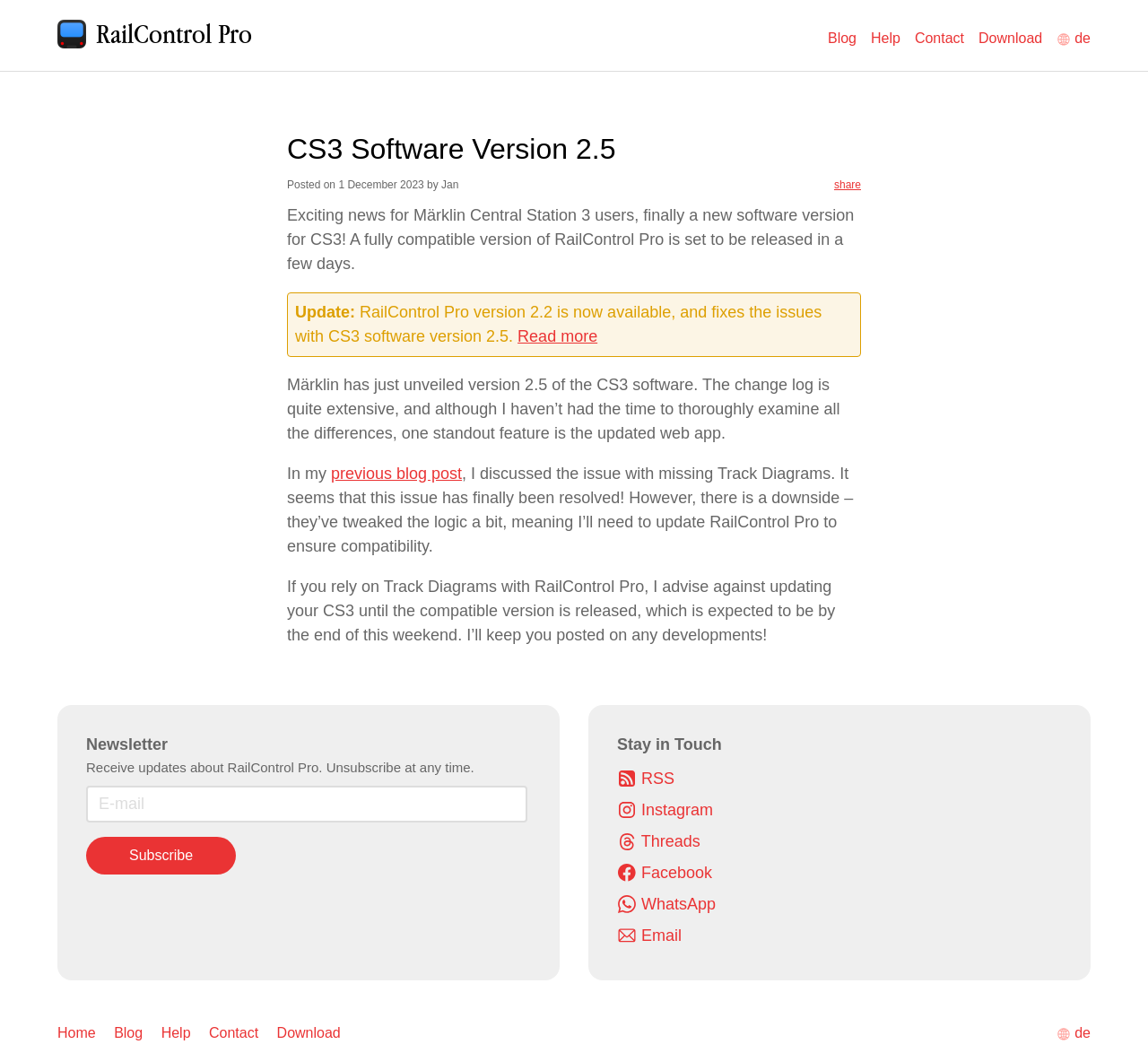Locate the bounding box of the user interface element based on this description: "Contact".

[0.182, 0.972, 0.225, 0.992]